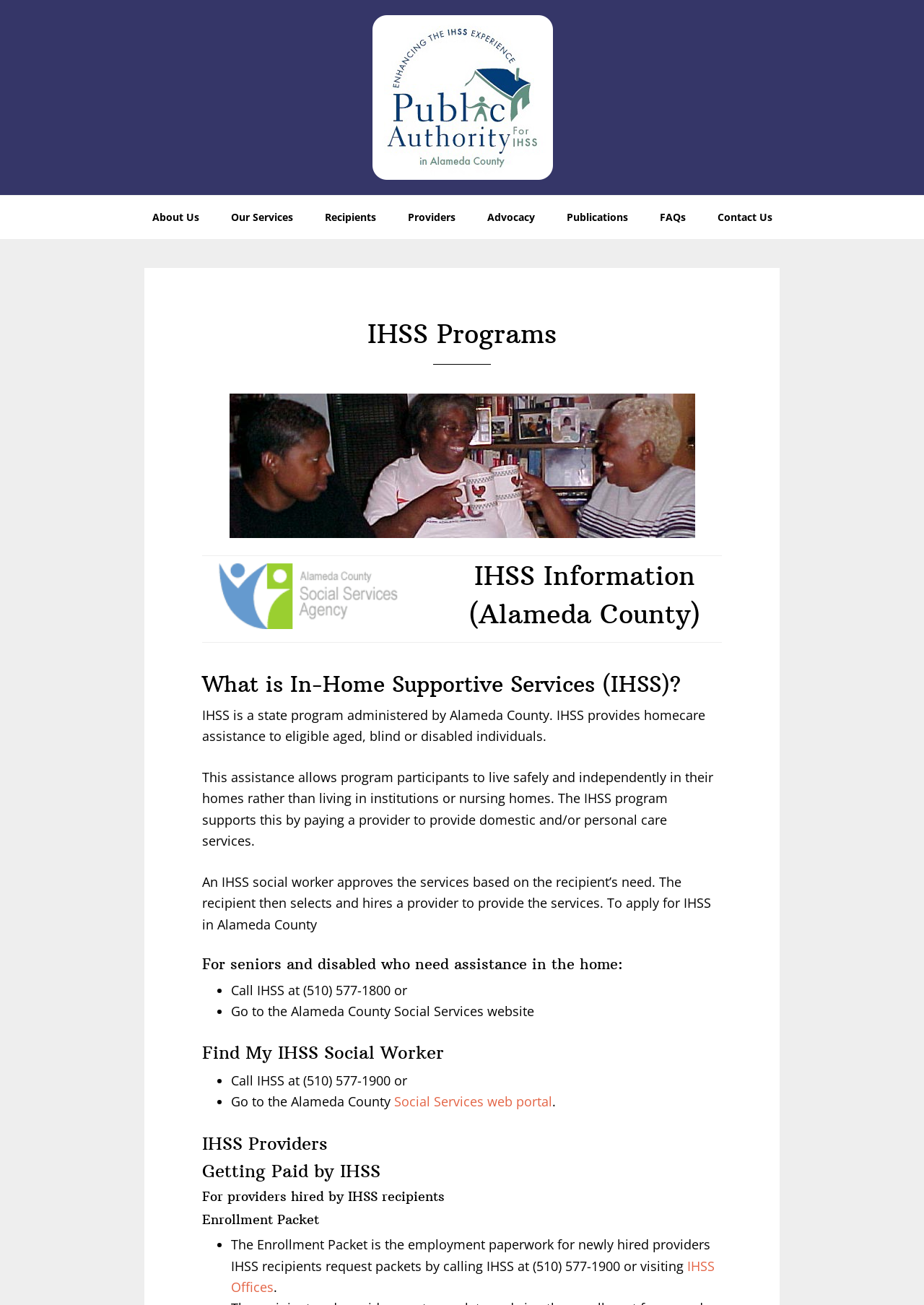Locate the bounding box of the UI element based on this description: "FAQs". Provide four float numbers between 0 and 1 as [left, top, right, bottom].

[0.698, 0.15, 0.757, 0.183]